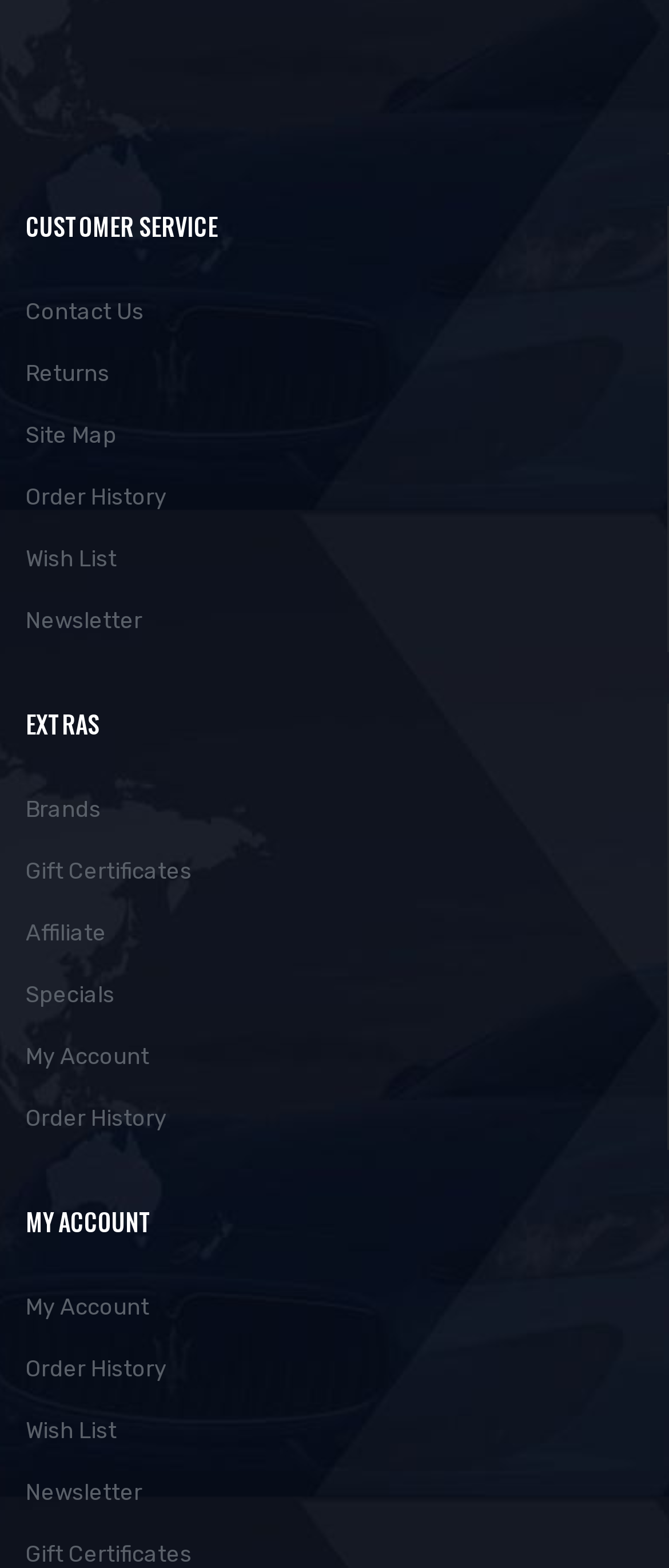Please give the bounding box coordinates of the area that should be clicked to fulfill the following instruction: "Access my account". The coordinates should be in the format of four float numbers from 0 to 1, i.e., [left, top, right, bottom].

[0.038, 0.814, 0.962, 0.853]